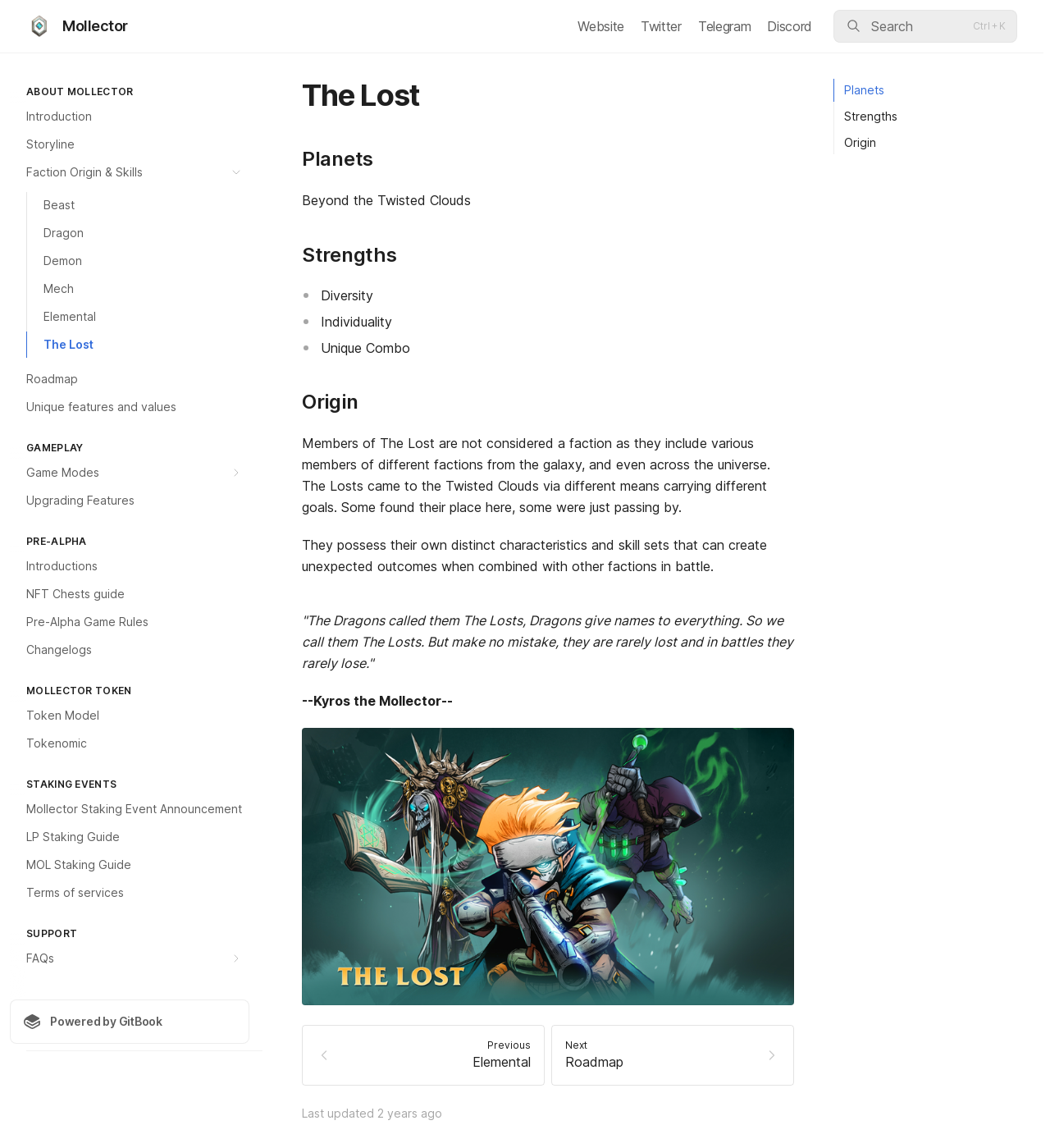What is the last updated date of the webpage?
Refer to the screenshot and deliver a thorough answer to the question presented.

The last updated date of the webpage is mentioned at the bottom of the webpage, which is 3/26/2022, 10:48:13 AM, and it is also mentioned as '2 years ago'.